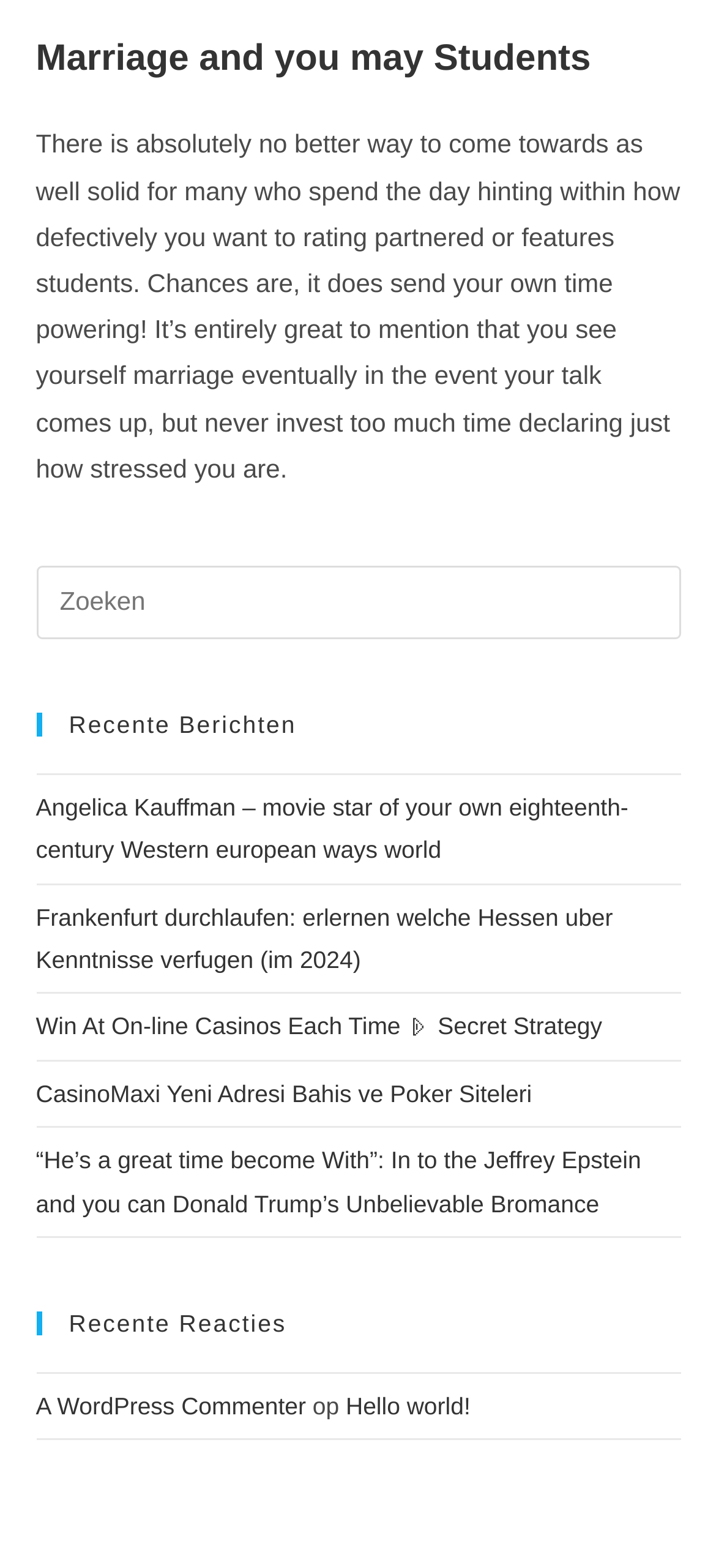What type of content is listed under 'Recente Berichten'?
Look at the image and answer the question with a single word or phrase.

Article links